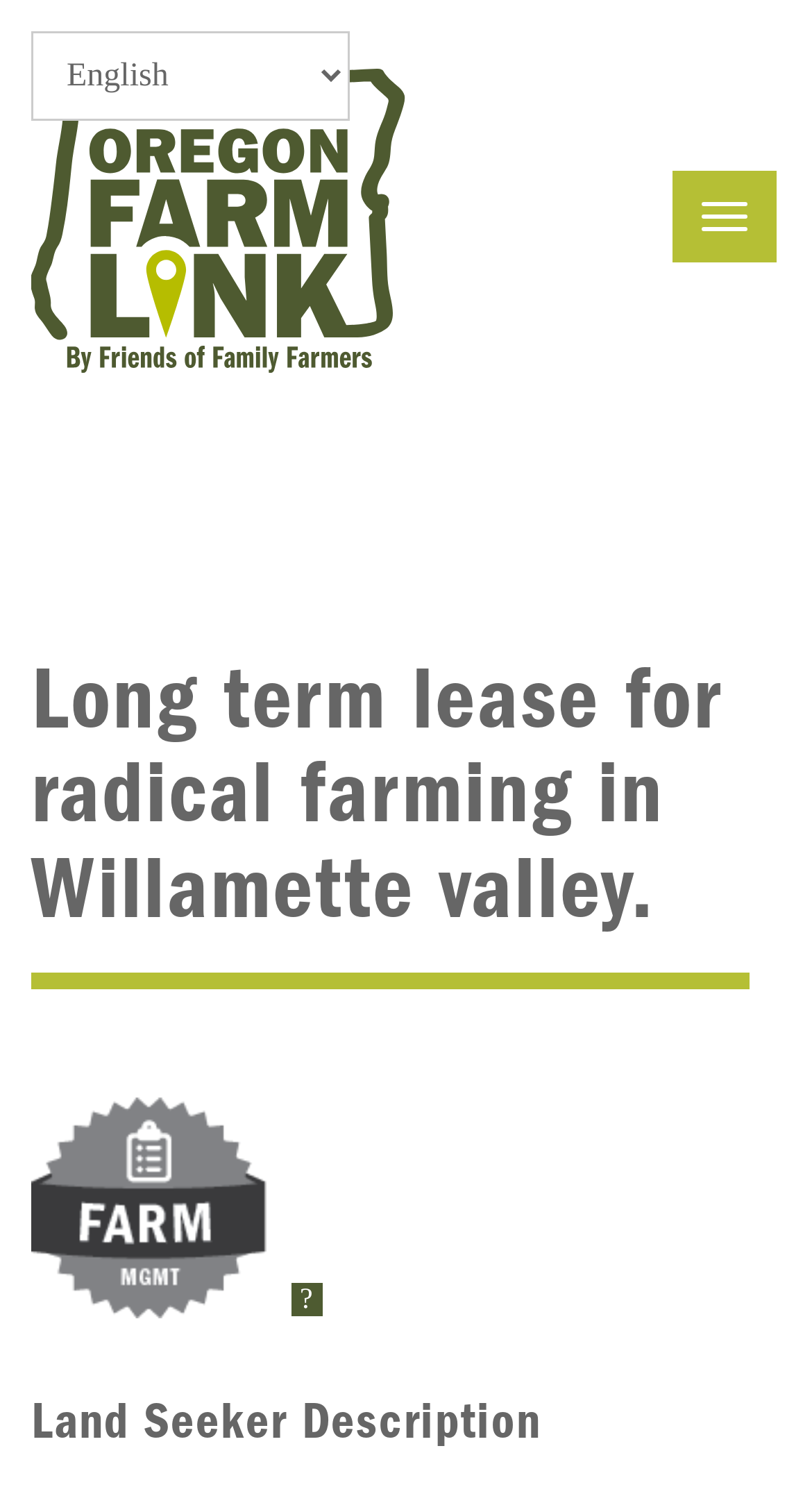Please determine the bounding box coordinates for the UI element described as: "?".

[0.359, 0.863, 0.398, 0.886]